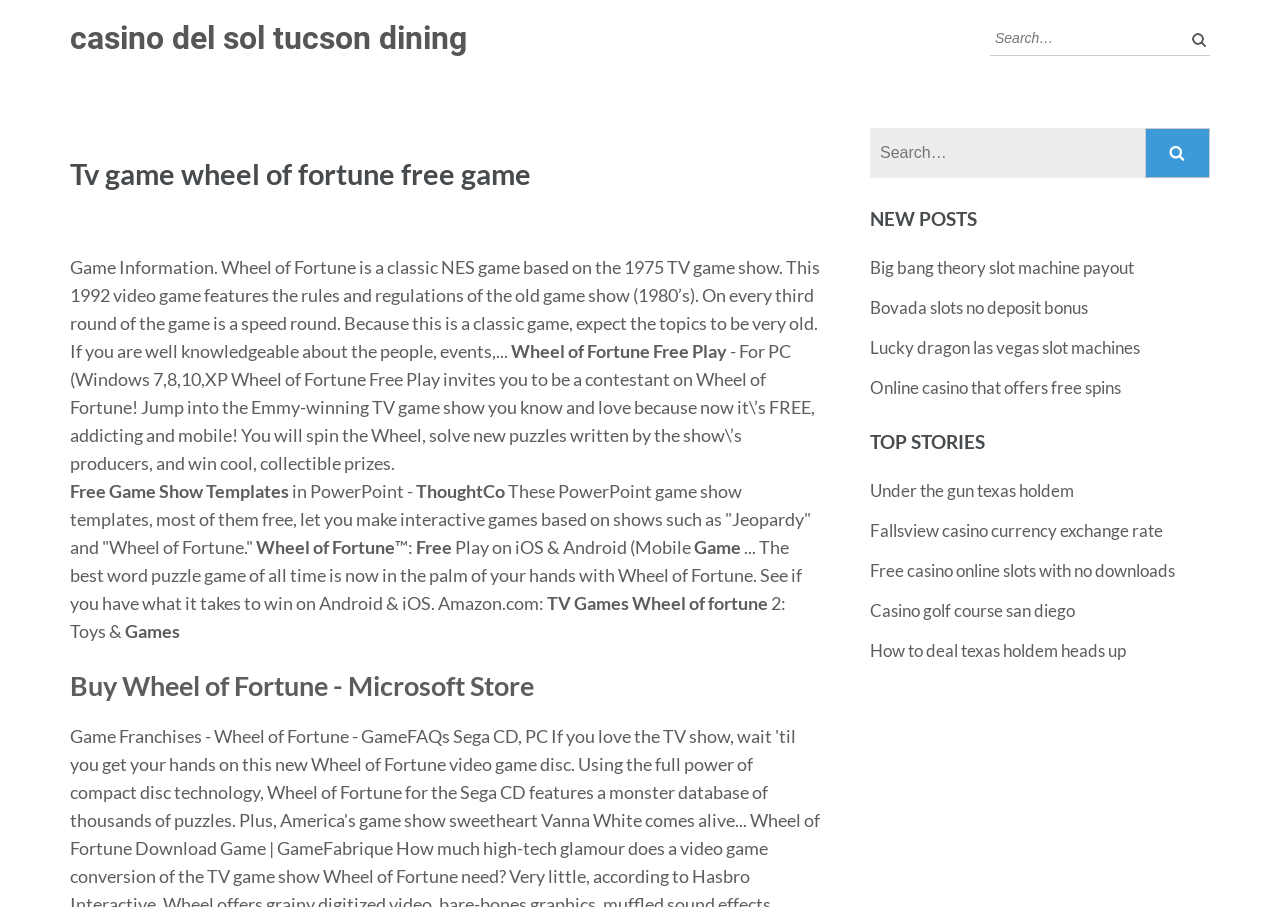Please answer the following question using a single word or phrase: What can you do on the Wheel of Fortune free play?

Spin the Wheel, solve puzzles, win prizes